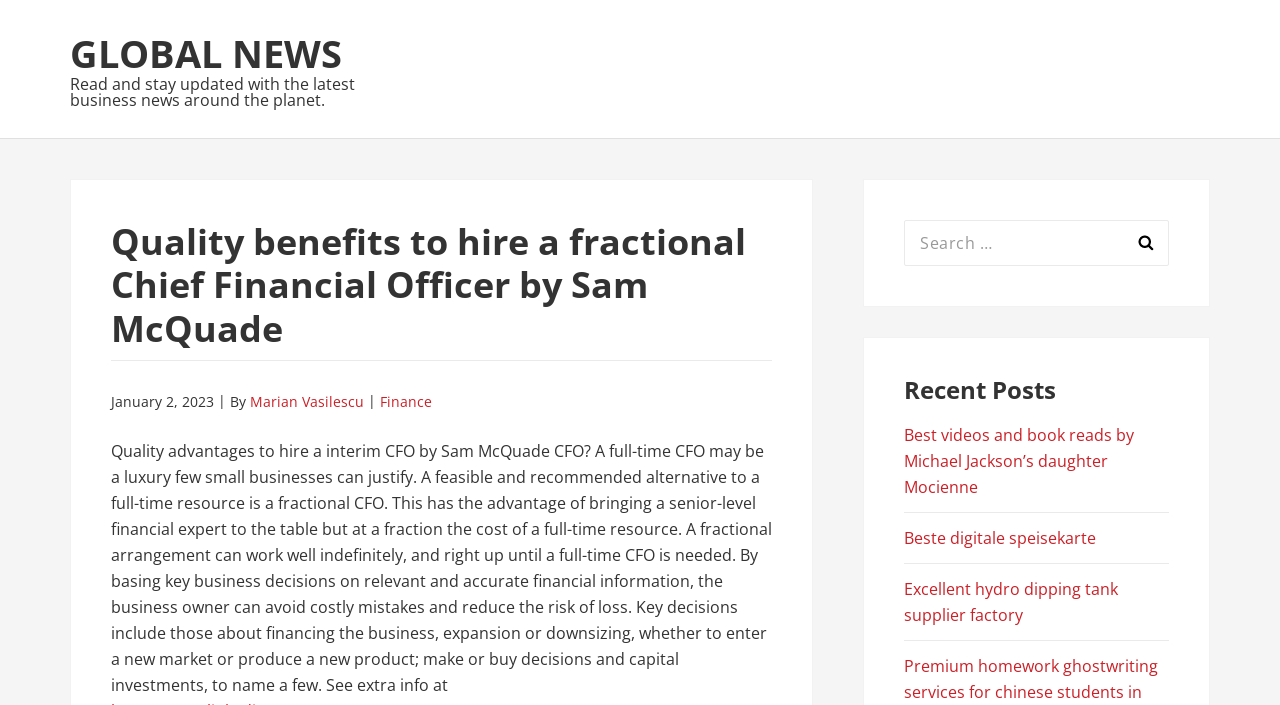Please specify the bounding box coordinates of the clickable region to carry out the following instruction: "Check recent posts". The coordinates should be four float numbers between 0 and 1, in the format [left, top, right, bottom].

[0.706, 0.529, 0.825, 0.576]